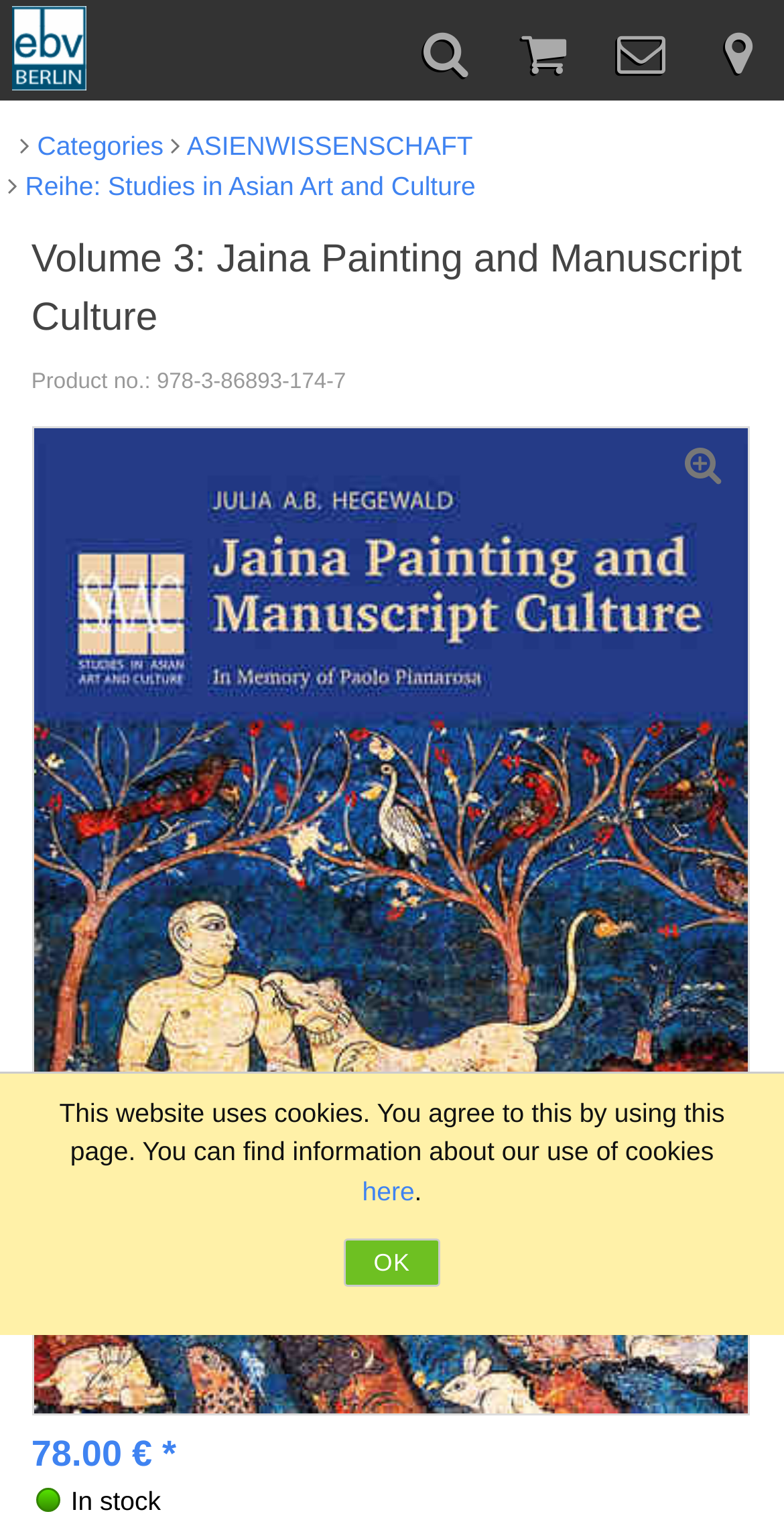Given the description Categories, predict the bounding box coordinates of the UI element. Ensure the coordinates are in the format (top-left x, top-left y, bottom-right x, bottom-right y) and all values are between 0 and 1.

[0.025, 0.083, 0.209, 0.109]